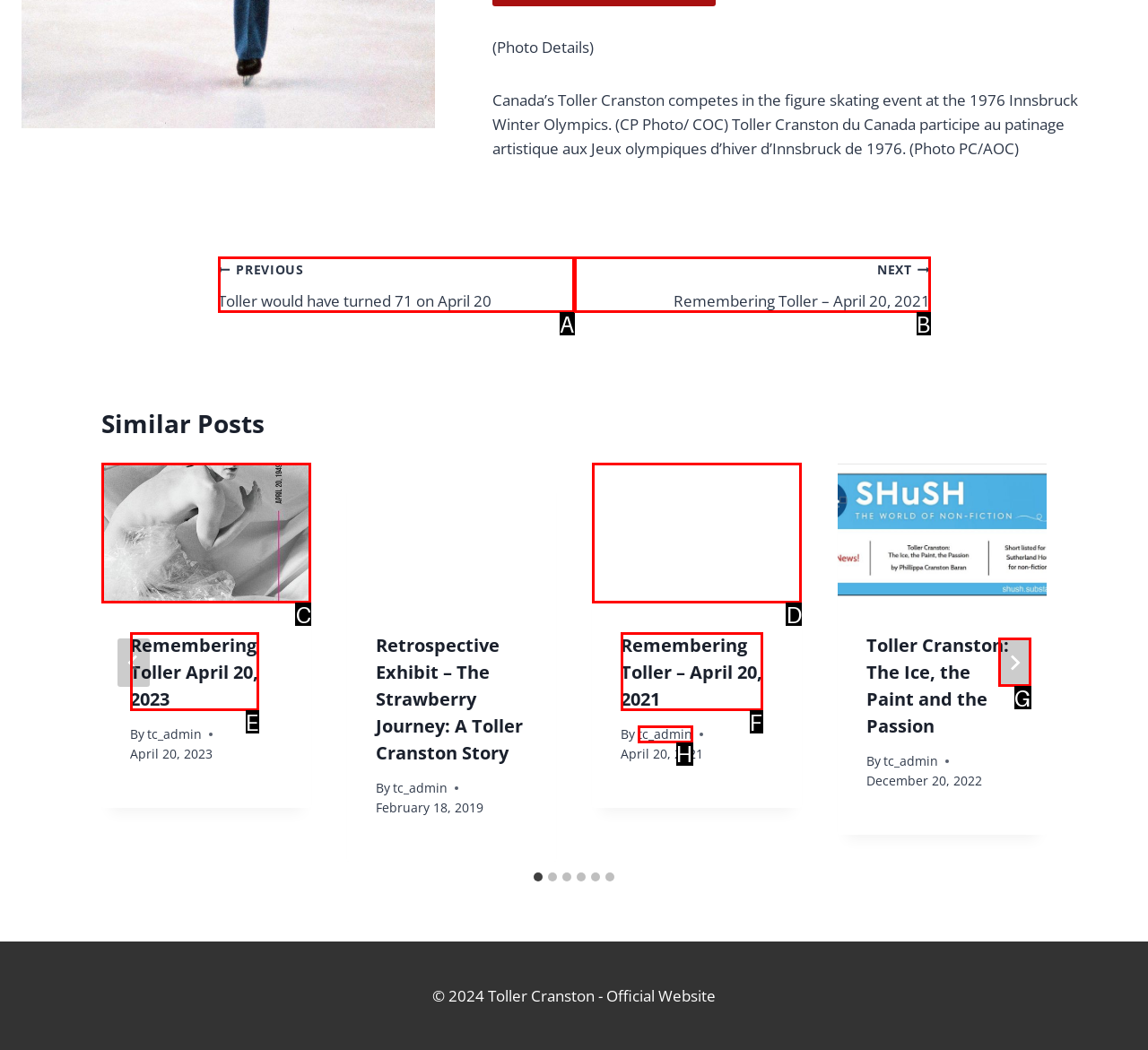Point out the option that needs to be clicked to fulfill the following instruction: Click the 'NEXT' button
Answer with the letter of the appropriate choice from the listed options.

G